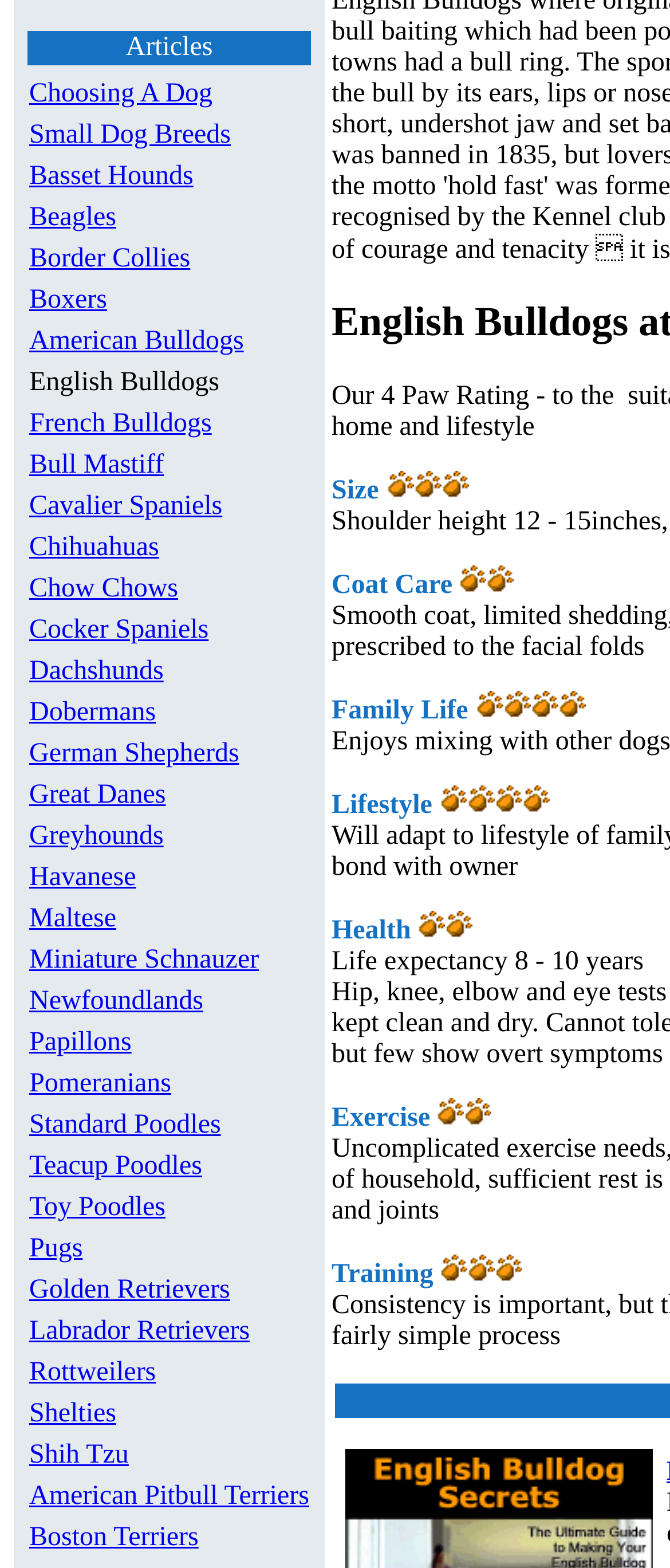By analyzing the image, answer the following question with a detailed response: How many aspects of a dog breed are rated?

There are 7 aspects of a dog breed that are rated, namely Size, Coat Care, Family Life, Lifestyle, Health, Exercise, and Training, each with multiple '4 Paw Rating' images.